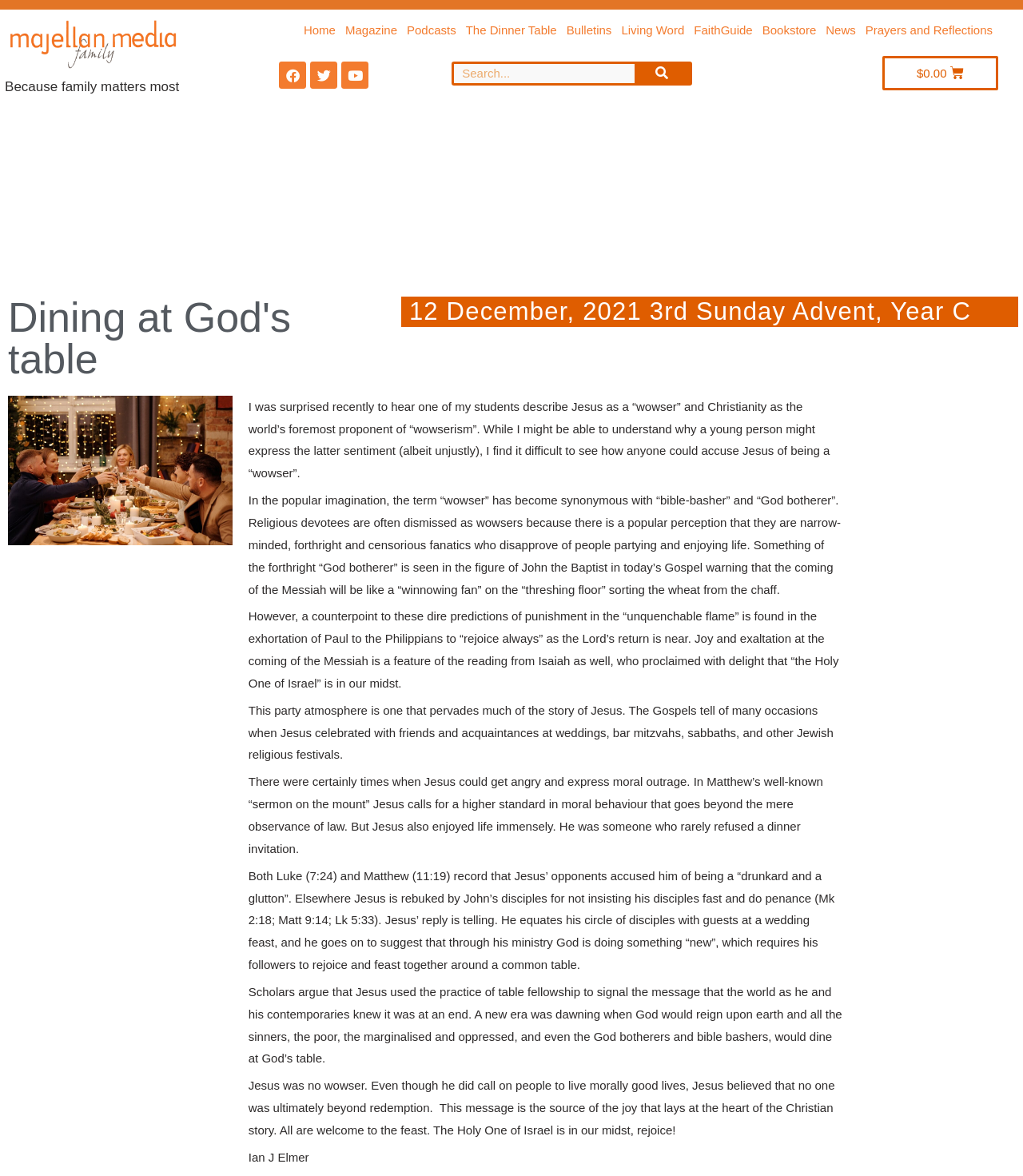Locate the bounding box coordinates of the area to click to fulfill this instruction: "Click on the Majellan Media Logo". The bounding box should be presented as four float numbers between 0 and 1, in the order [left, top, right, bottom].

[0.003, 0.008, 0.177, 0.058]